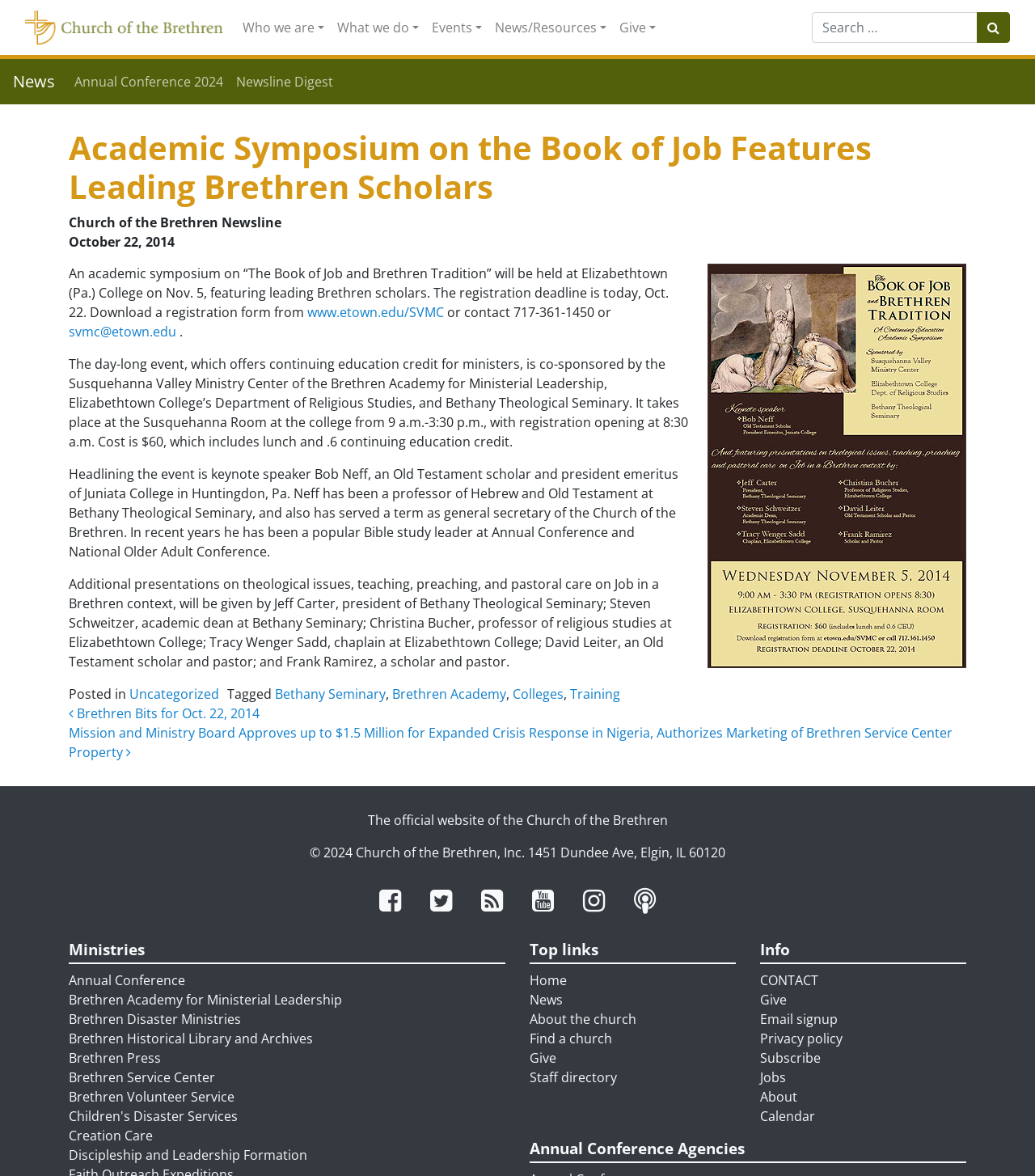Who is the keynote speaker at the event?
Using the information from the image, provide a comprehensive answer to the question.

The article mentions that Bob Neff, an Old Testament scholar and president emeritus of Juniata College, is the keynote speaker at the event.